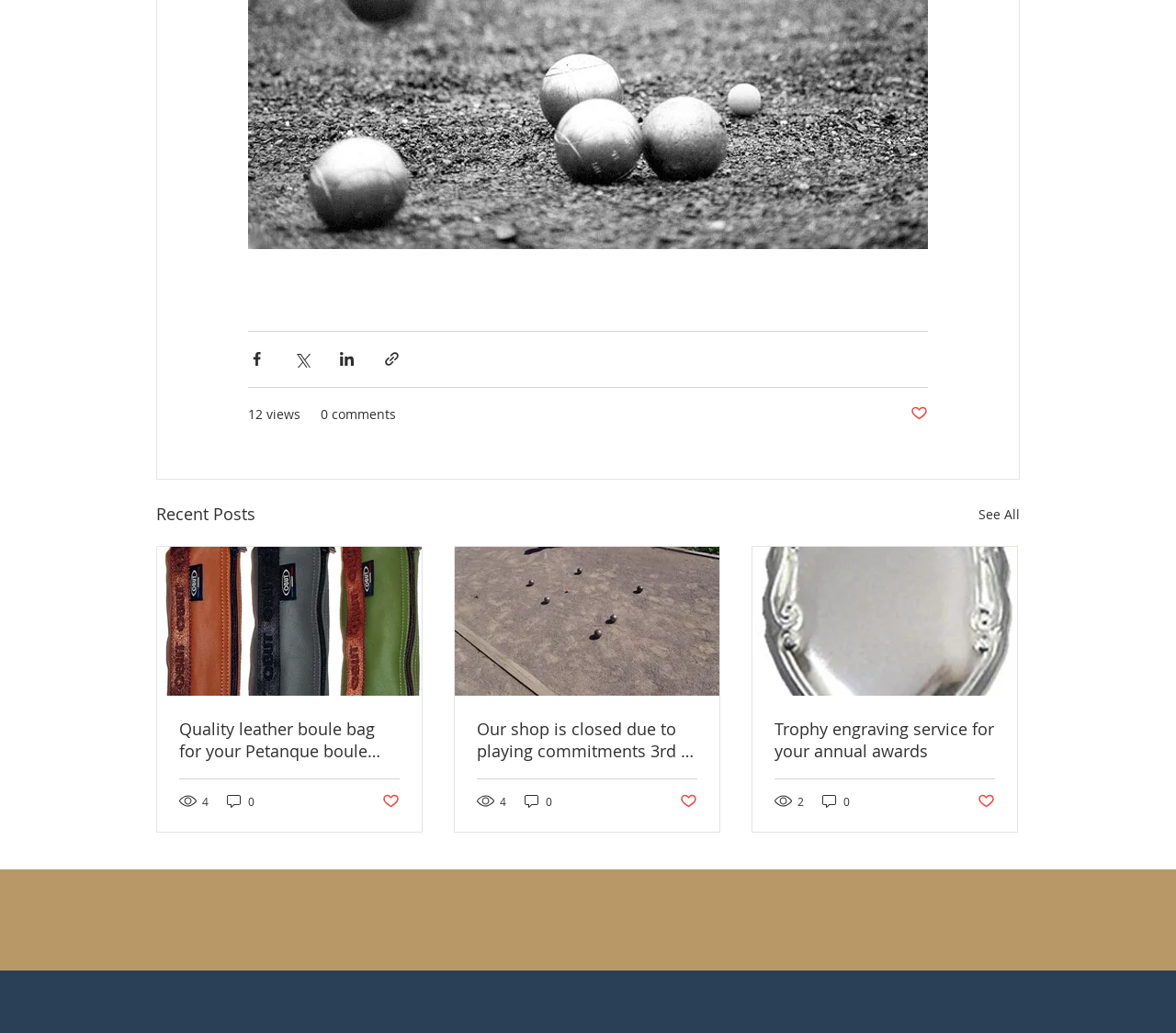Can I like a post on this webpage?
Give a one-word or short-phrase answer derived from the screenshot.

Yes